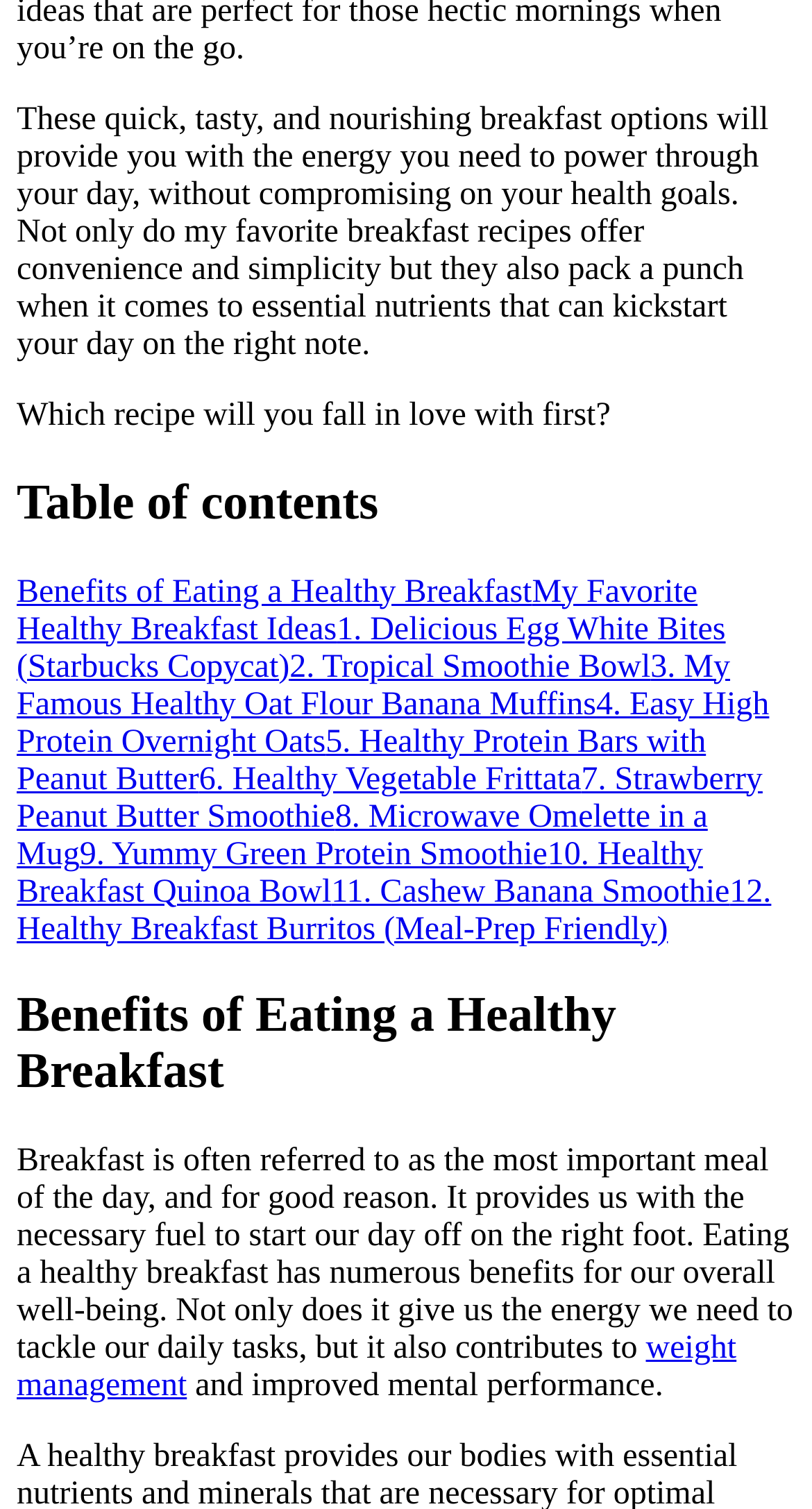Please find the bounding box coordinates of the element that must be clicked to perform the given instruction: "Check out the healthy breakfast quinoa bowl recipe". The coordinates should be four float numbers from 0 to 1, i.e., [left, top, right, bottom].

[0.021, 0.554, 0.866, 0.602]